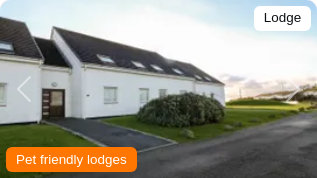Please answer the following query using a single word or phrase: 
What is the atmosphere of the image?

Serene